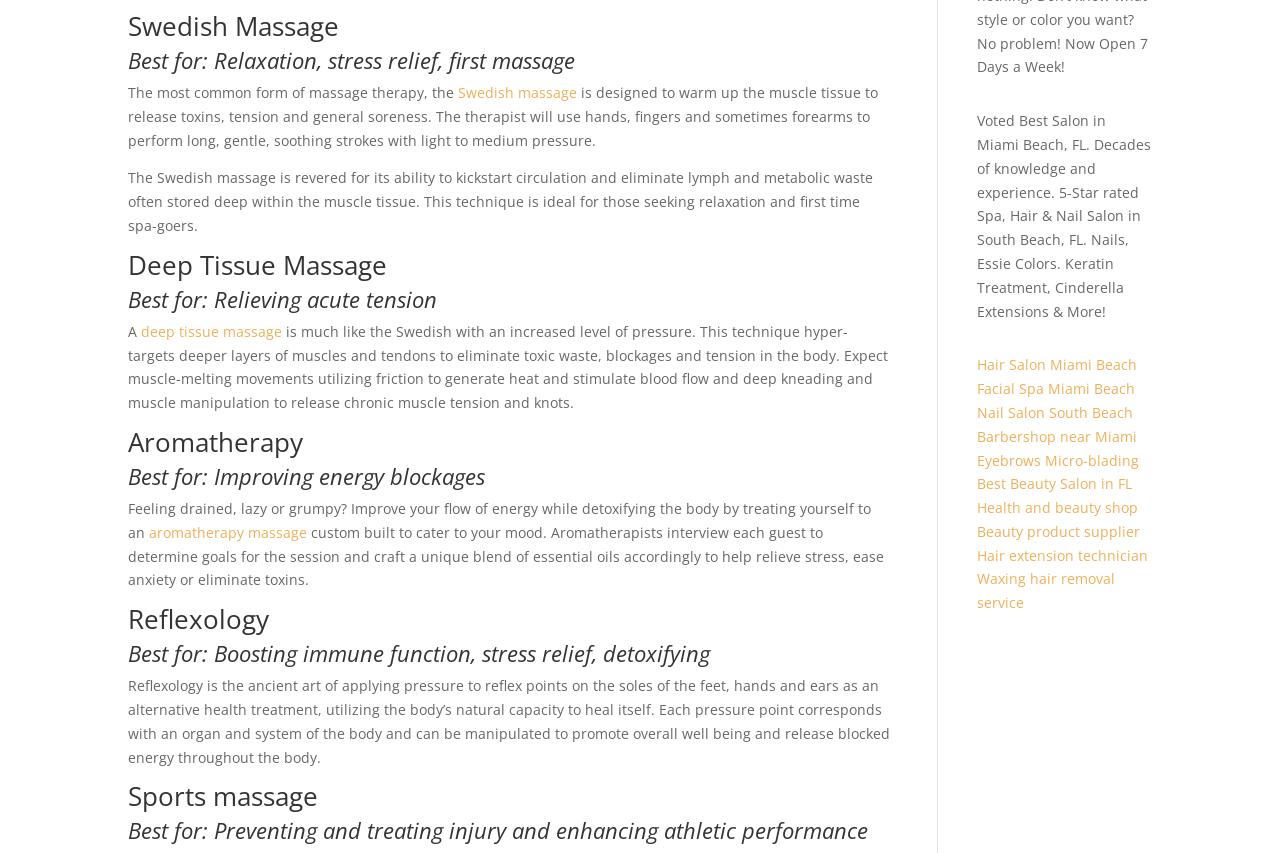Please determine the bounding box coordinates of the section I need to click to accomplish this instruction: "Check out Facial Spa Miami Beach".

[0.763, 0.444, 0.887, 0.467]